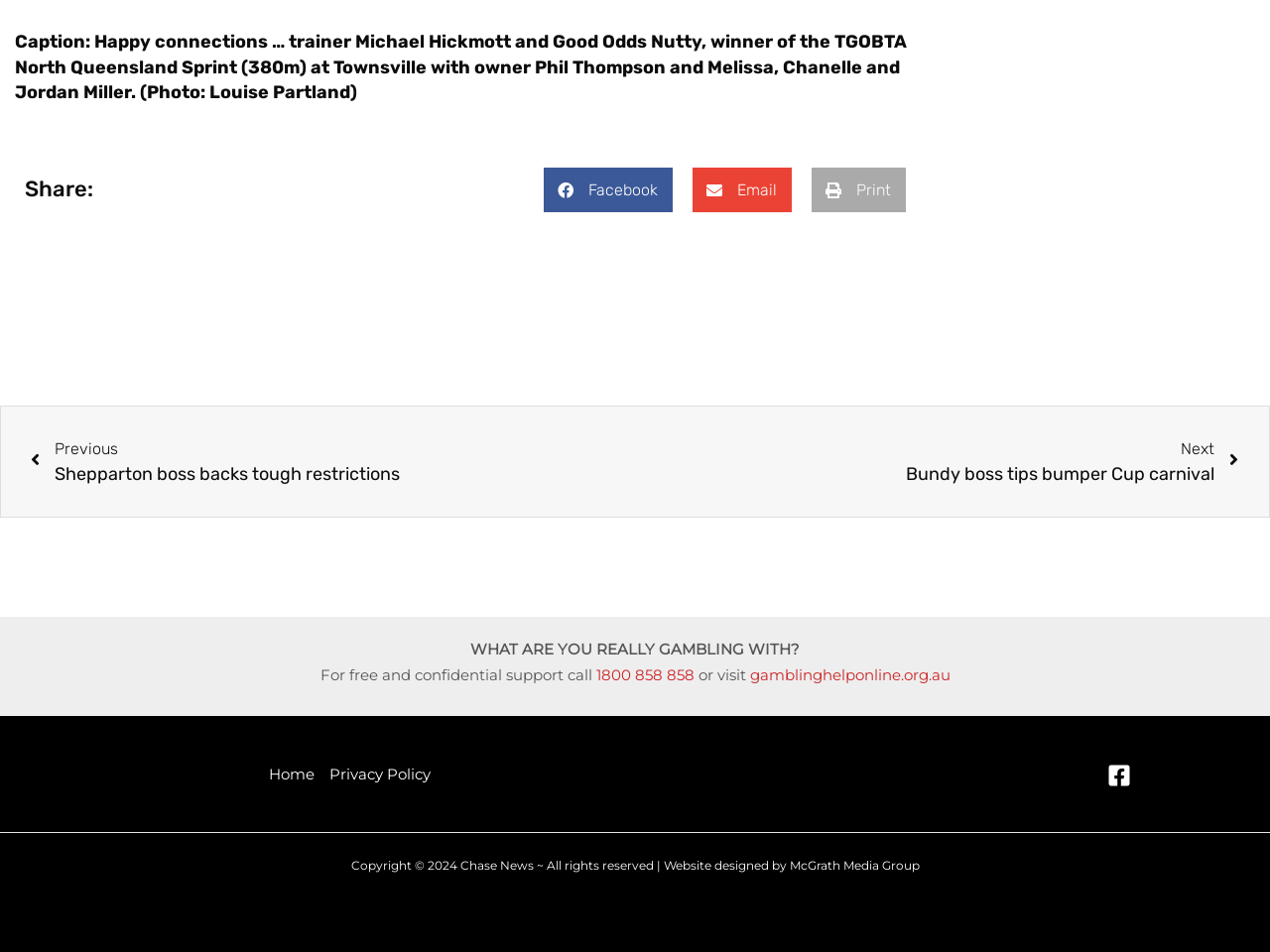Respond with a single word or phrase to the following question: What is the name of the organization providing gambling help?

gamblinghelponline.org.au